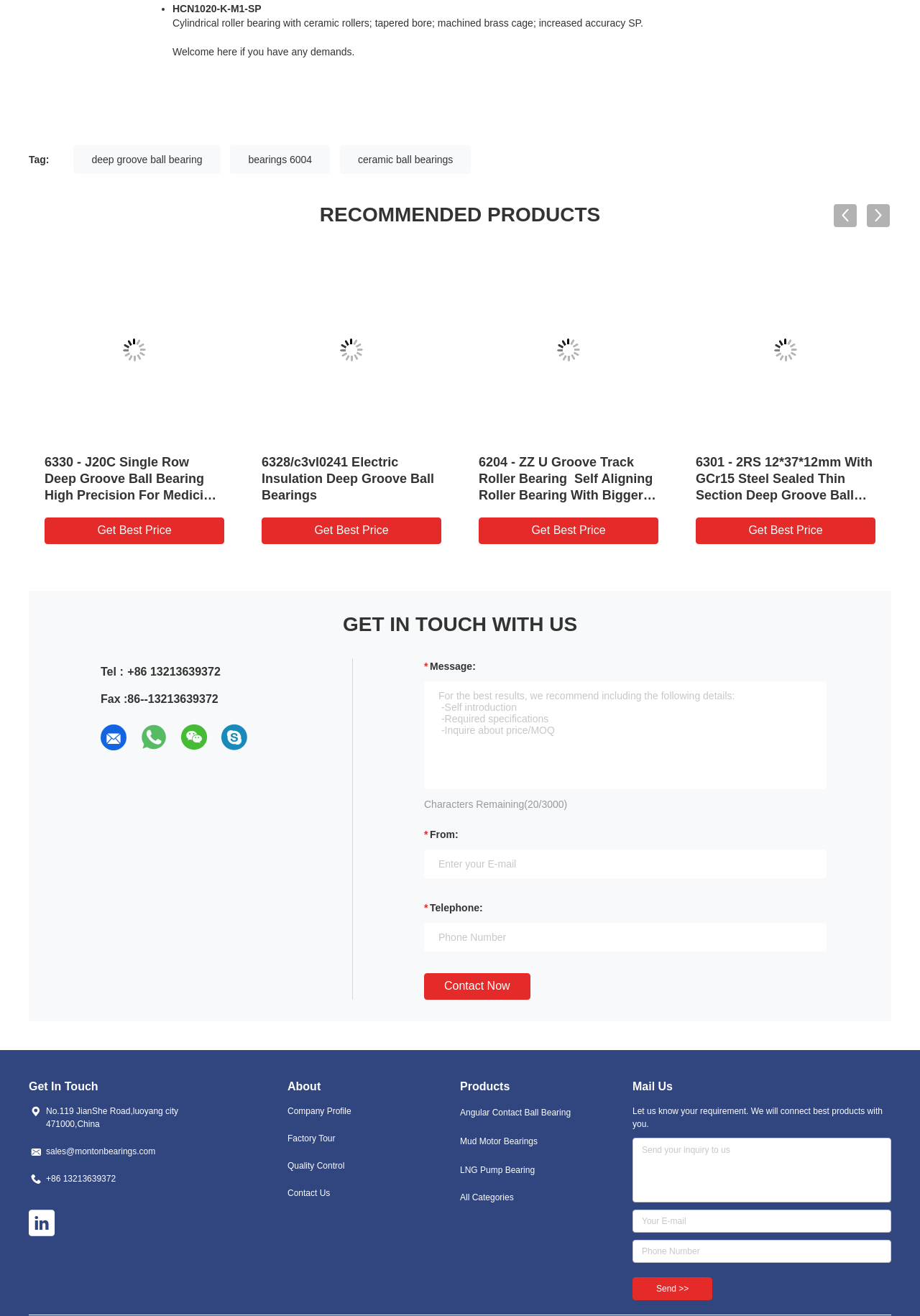Based on the element description "Contact Now", predict the bounding box coordinates of the UI element.

[0.461, 0.739, 0.576, 0.76]